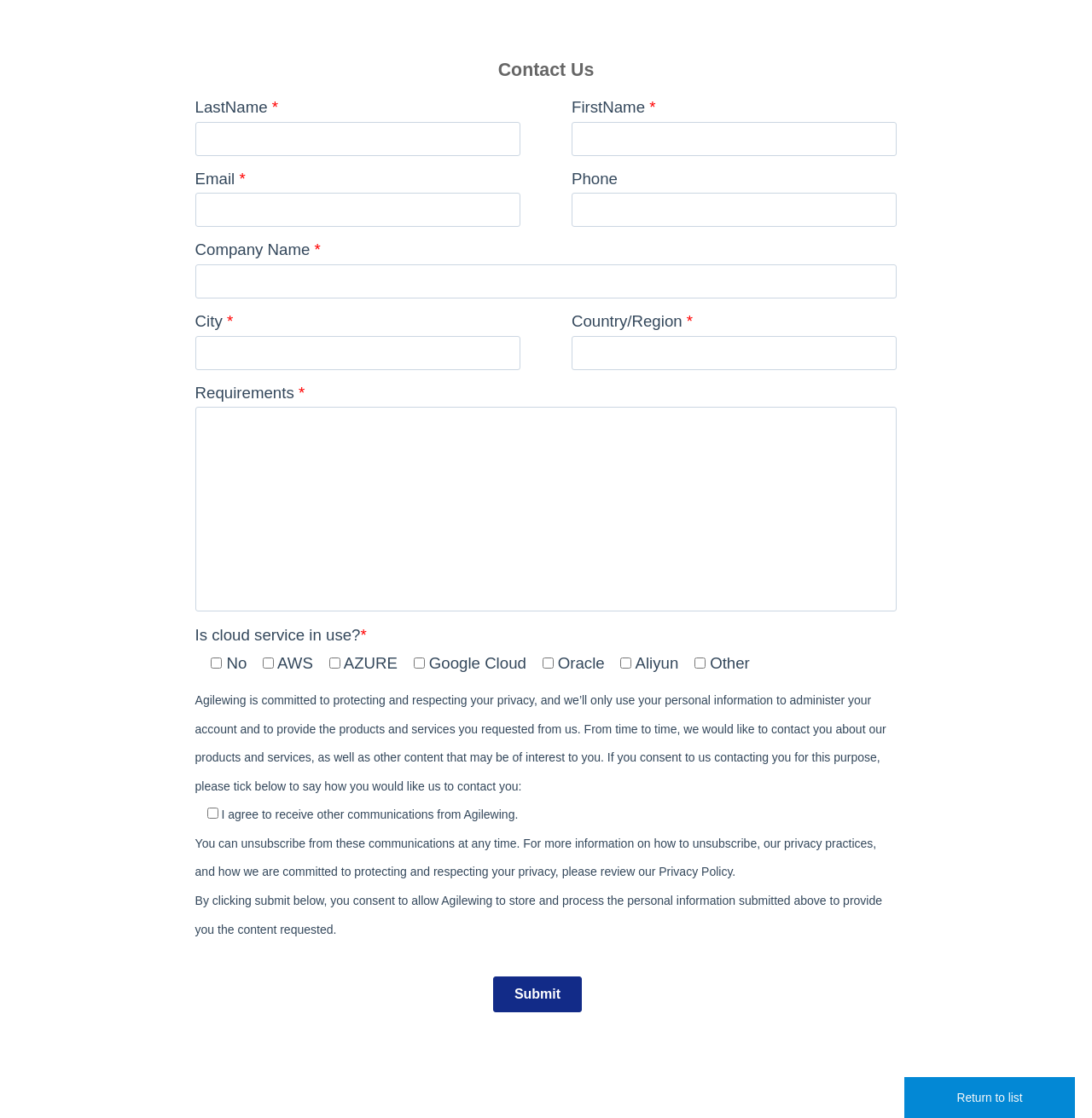Please specify the bounding box coordinates of the area that should be clicked to accomplish the following instruction: "Submit the form". The coordinates should consist of four float numbers between 0 and 1, i.e., [left, top, right, bottom].

[0.451, 0.873, 0.533, 0.905]